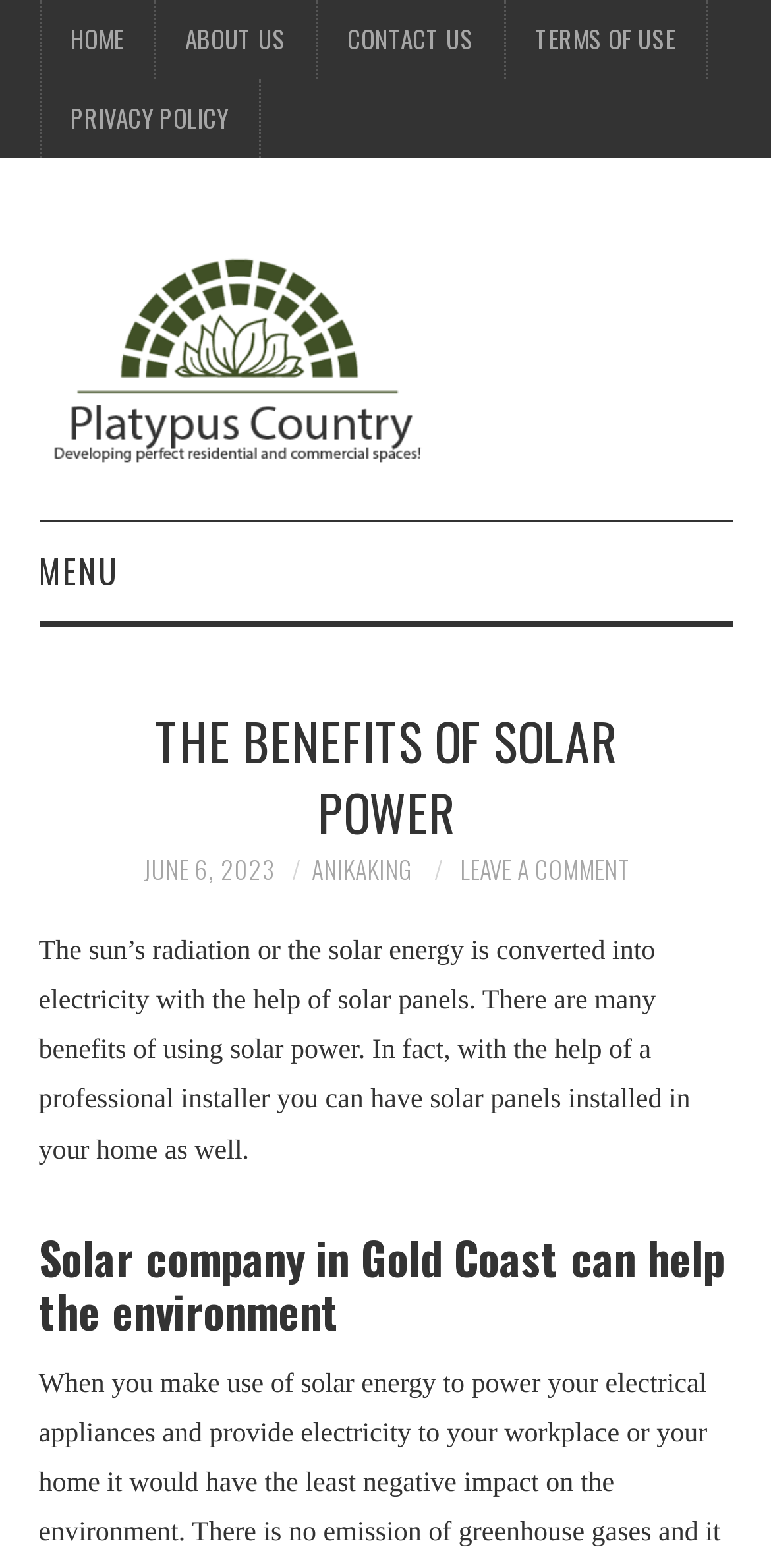Please identify the bounding box coordinates of the clickable area that will fulfill the following instruction: "contact us". The coordinates should be in the format of four float numbers between 0 and 1, i.e., [left, top, right, bottom].

[0.412, 0.0, 0.653, 0.05]